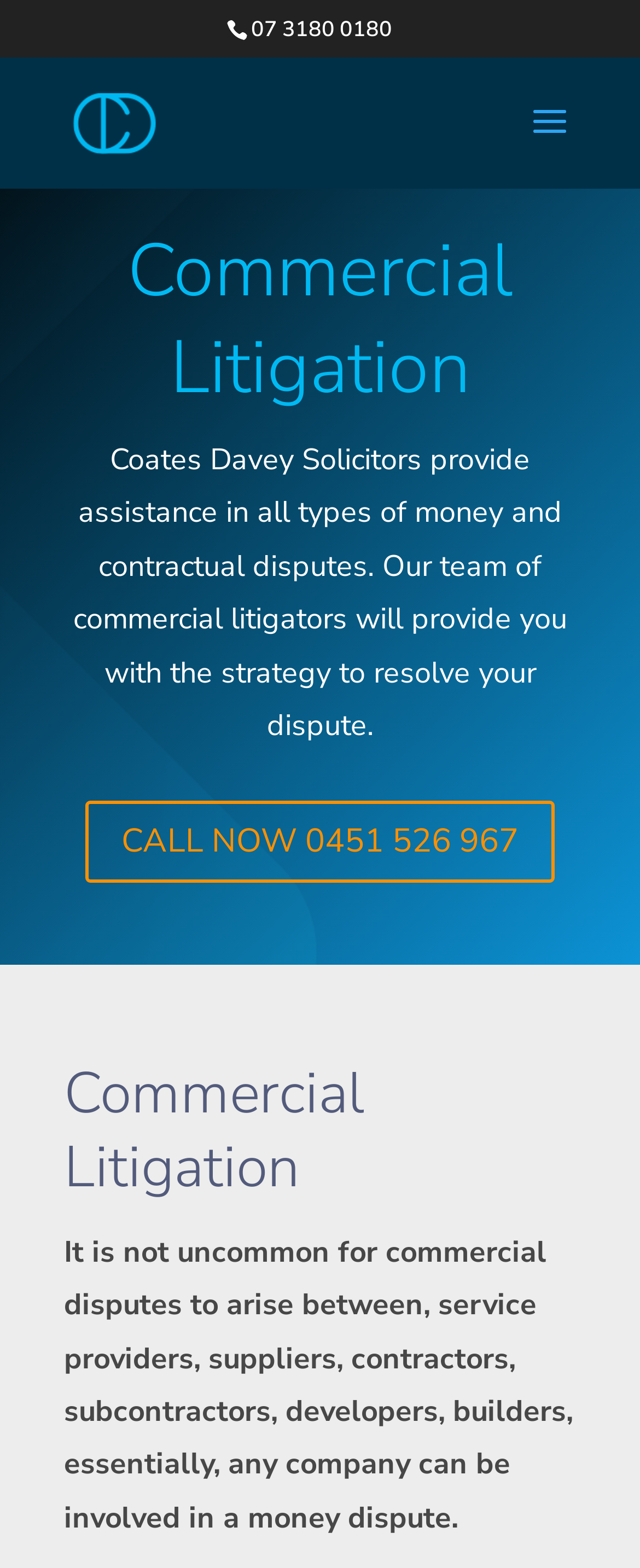Elaborate on the different components and information displayed on the webpage.

The webpage is about Commercial Litigation services provided by Coates Davey Solicitors, a law firm based in Brisbane. At the top-left corner, there is a logo of Coates Davey - Brisbane Lawyers, accompanied by a link with the same name. Below the logo, there is a prominent heading "Commercial Litigation" that spans across the top section of the page.

To the right of the logo, there is a phone number "07 3180 0180" displayed as a link. Below the phone number, there is a brief description of the services provided by the law firm, stating that they assist in all types of money and contractual disputes and provide strategies to resolve disputes.

Further down, there is a call-to-action link "CALL NOW 0451 526 967 5" that encourages visitors to take immediate action. Below this link, there is another heading "Commercial Litigation" that seems to introduce a new section. This section contains a paragraph of text that explains that commercial disputes can arise between various types of companies, including service providers, suppliers, contractors, and developers.

Overall, the webpage appears to be a simple and informative page that provides an overview of the Commercial Litigation services offered by Coates Davey Solicitors.